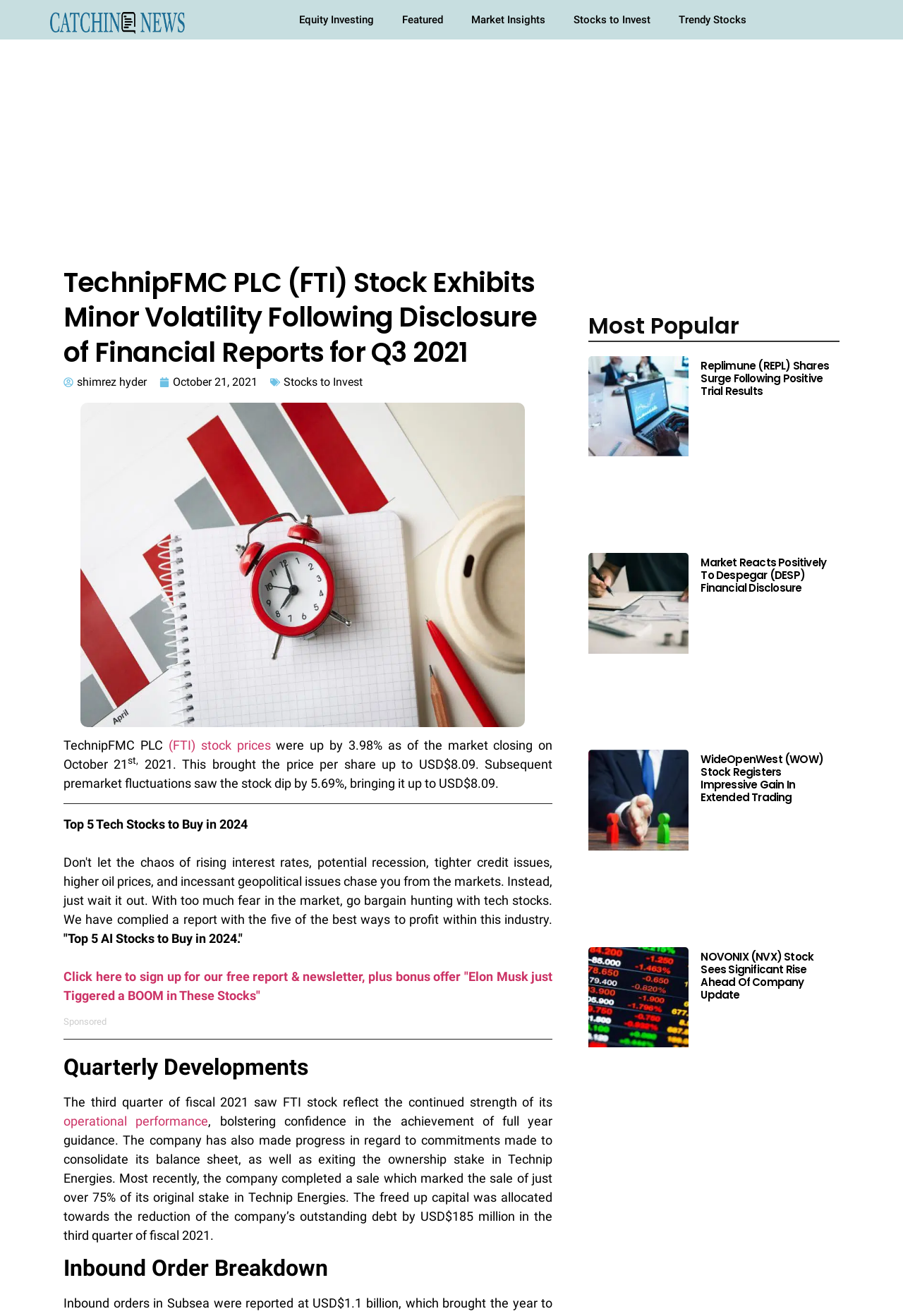Answer the question below with a single word or a brief phrase: 
What is the stock price of TechnipFMC PLC?

USD$8.09